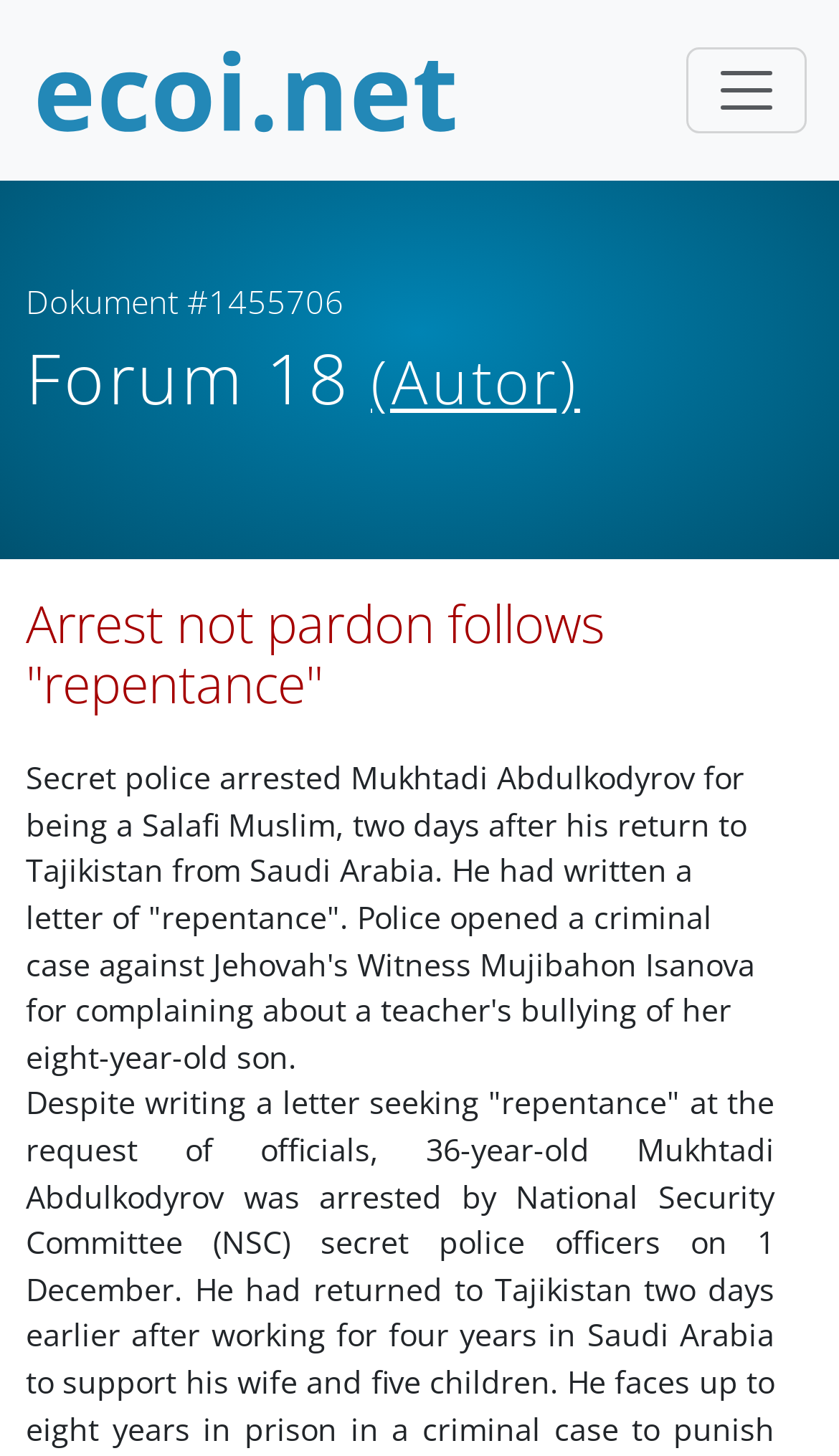Generate a comprehensive description of the webpage.

The webpage appears to be an article or news report from a forum or online publication. At the top left of the page, there is a link to the website "ecoi.net" accompanied by an image of the same name. To the right of this, there is a button labeled "Navigation umschalten" which, when expanded, controls the "ecoiMainMenuCollapsible" menu.

Below the top navigation elements, there are three lines of text. The first line reads "Dokument #1455706", the second line reads "Forum 18 (Autor)", and the third line reads "(Autor)". These lines are positioned close together, with the second line slightly indented.

The main heading of the article, "Arrest not pardon follows 'repentance'", is centered near the top of the page. Below this heading, there is a block of text that summarizes the article's content. The text describes the arrest of a man named Mukhtadi Abdulkodyrov, who was accused of being a Salafi Muslim, and the opening of a criminal case against a Jehovah's Witness named Mujibahon Isanova, who complained about a teacher's bullying of her son.